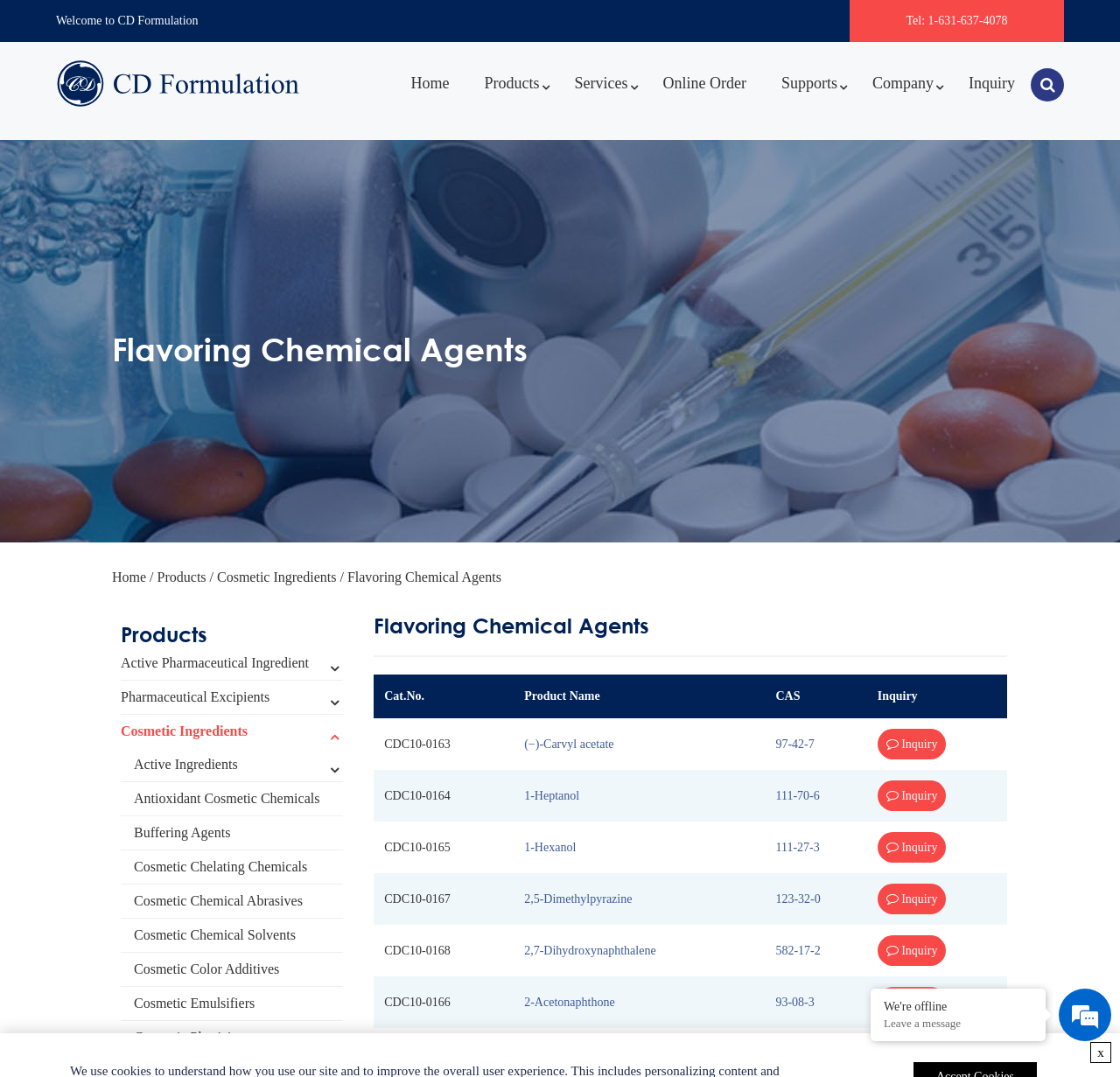Refer to the image and offer a detailed explanation in response to the question: What is the company's phone number?

The phone number can be found at the top right corner of the webpage, next to the 'Tel:' label.